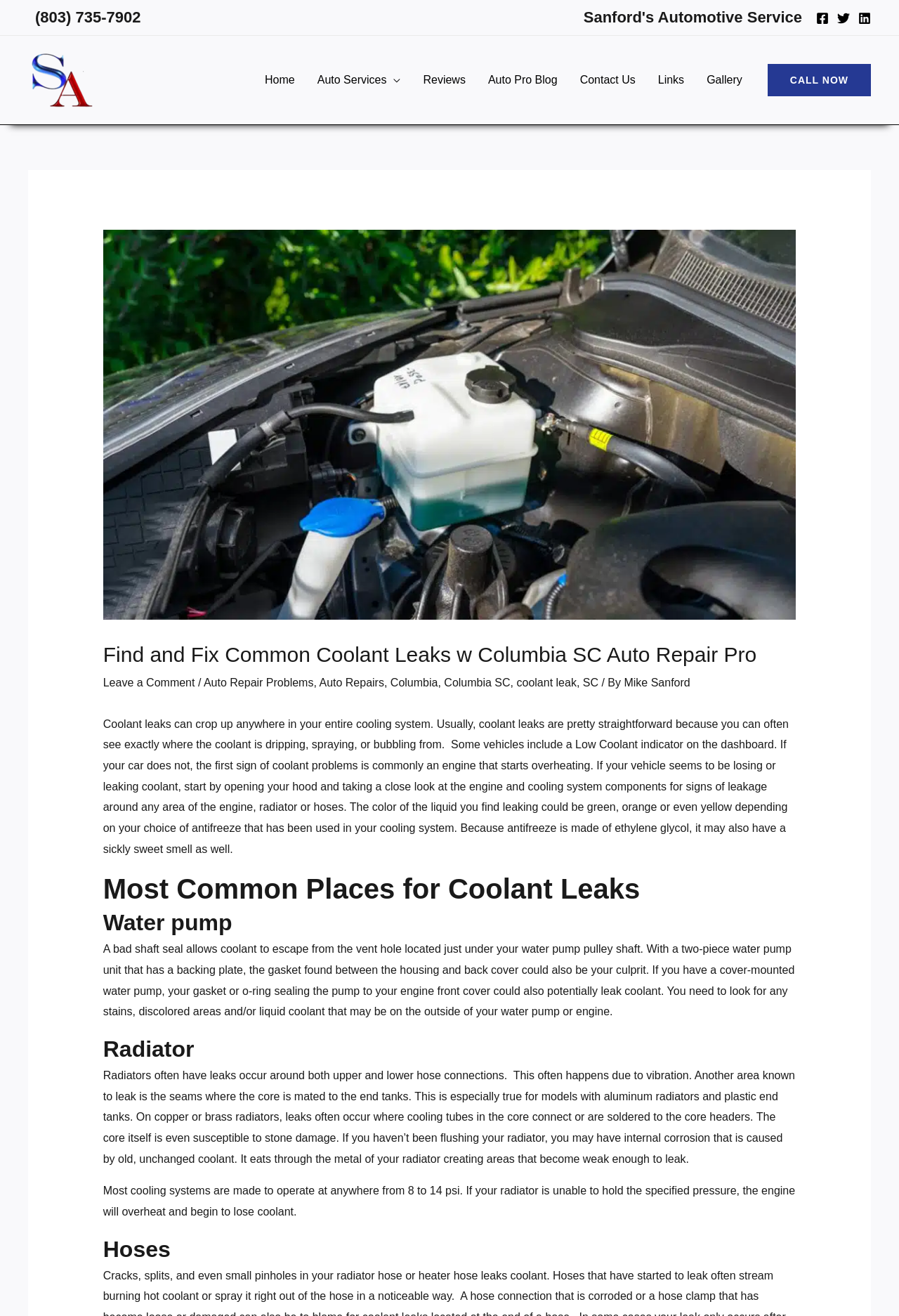Identify the bounding box coordinates of the clickable region required to complete the instruction: "Click the 'CALL NOW' button". The coordinates should be given as four float numbers within the range of 0 and 1, i.e., [left, top, right, bottom].

[0.854, 0.049, 0.969, 0.073]